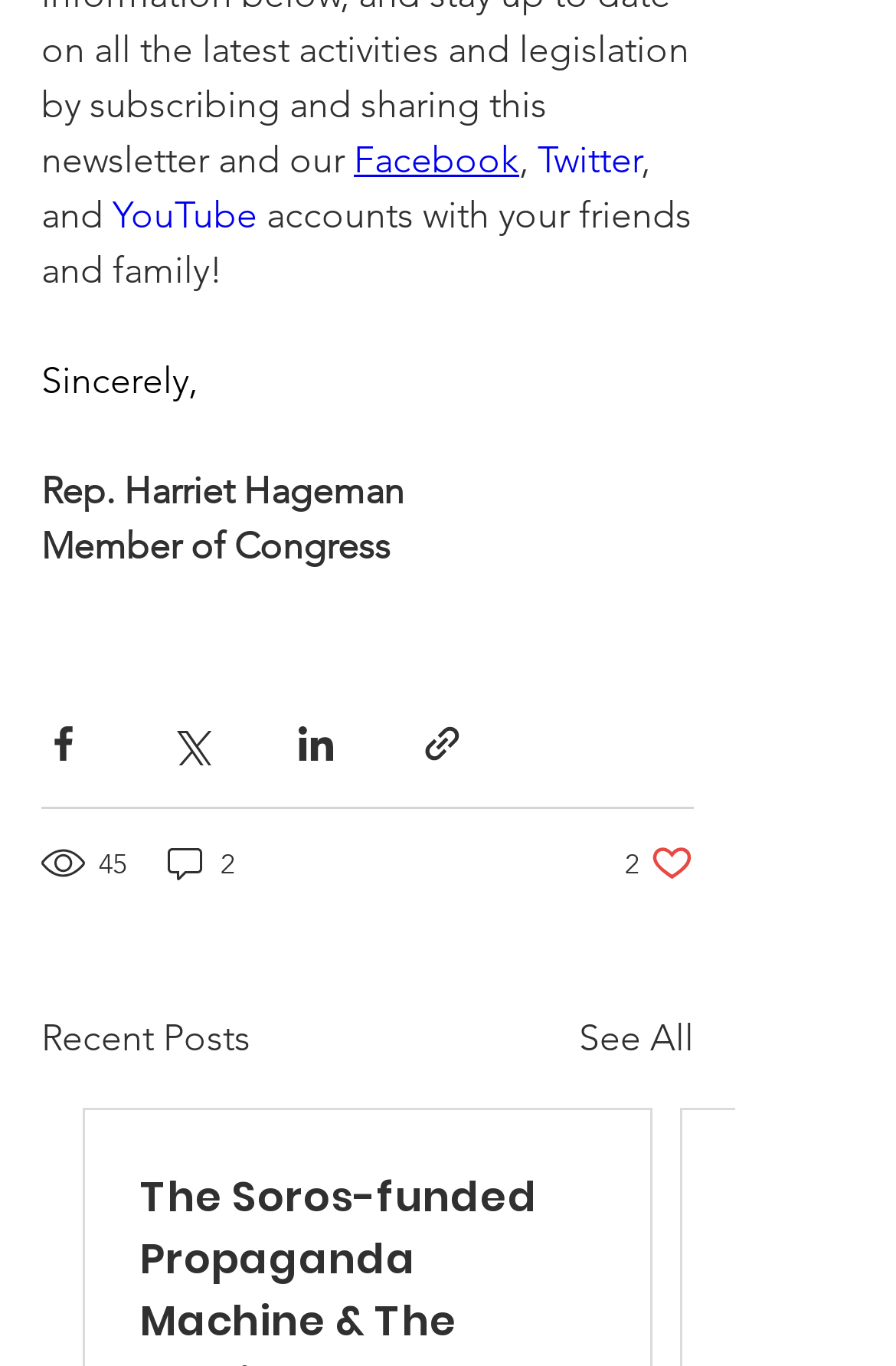Provide the bounding box coordinates of the section that needs to be clicked to accomplish the following instruction: "See All."

[0.646, 0.741, 0.774, 0.781]